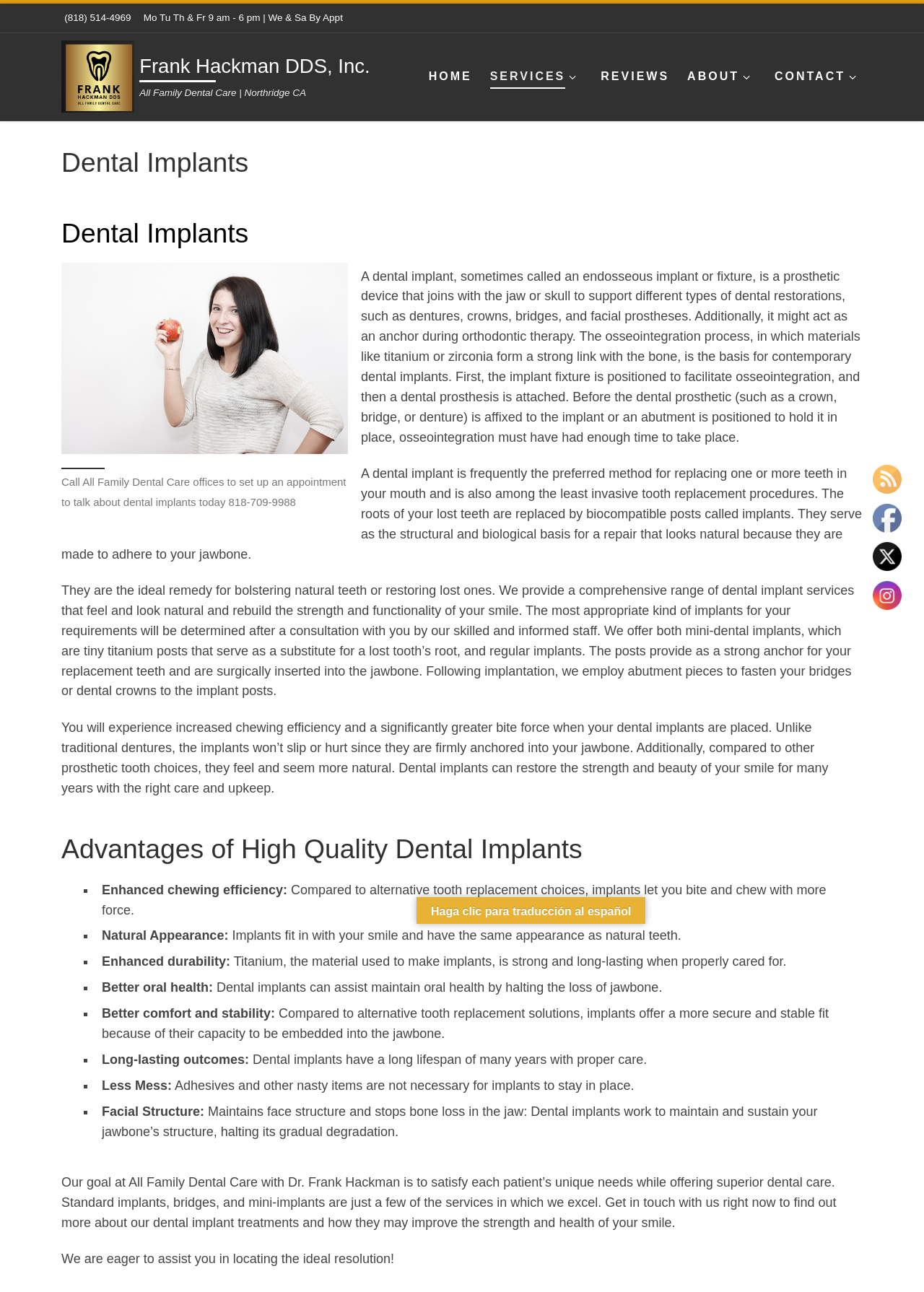Provide the bounding box coordinates, formatted as (top-left x, top-left y, bottom-right x, bottom-right y), with all values being floating point numbers between 0 and 1. Identify the bounding box of the UI element that matches the description: Skip to content

[0.003, 0.002, 0.124, 0.028]